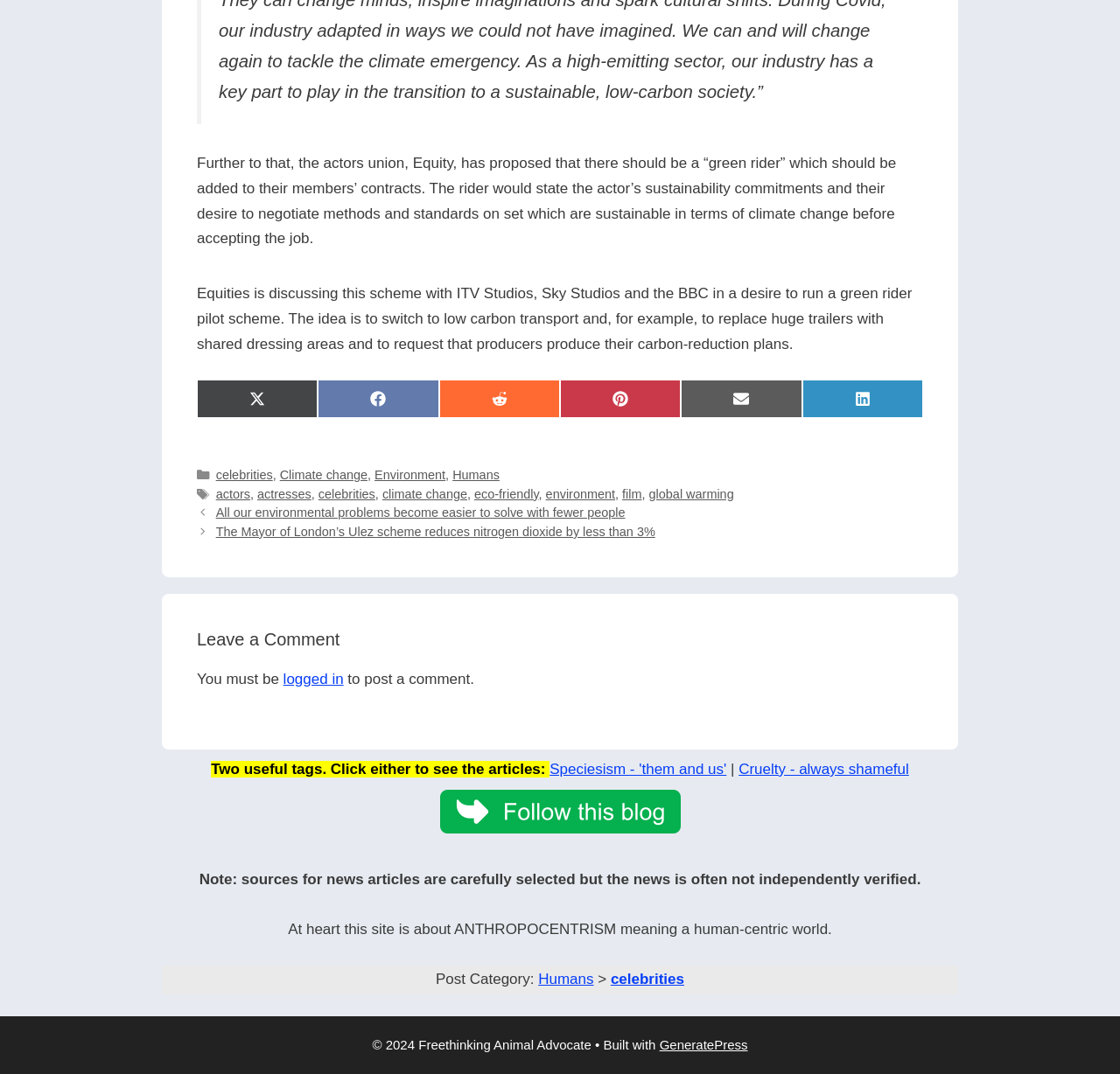With reference to the image, please provide a detailed answer to the following question: What is required to post a comment?

The text at the bottom of the page says 'You must be logged in to post a comment', indicating that a user must be logged in to leave a comment.